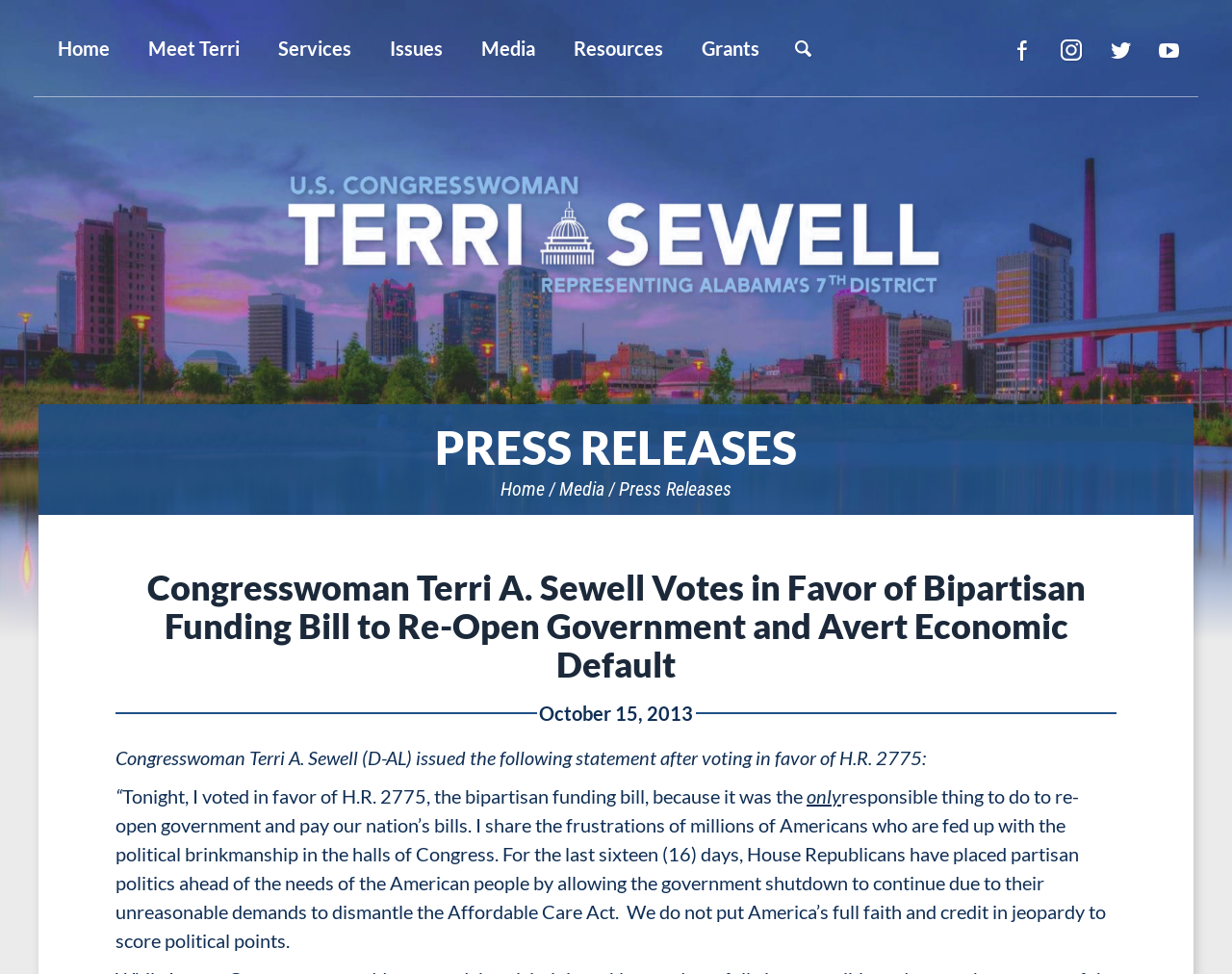Provide a thorough description of the webpage you see.

The webpage is about Congresswoman Terri Sewell, with a focus on a press release about her vote in favor of a bipartisan funding bill to re-open the government and avert economic default. 

At the top of the page, there is a navigation menu with 9 buttons: "Meet Terri", "Services", "Issues", "Media", "Resources", "Grants", "Search", and "Home". These buttons are aligned horizontally across the top of the page. 

To the right of the navigation menu, there are 4 social media links: "Facebook", "Instagram", "Twitter", and "YouTube". 

Below the navigation menu, there is a large heading that reads "U.S. Congresswoman Terri Sewell". 

Underneath this heading, there is a section with 3 links: "Home", "Media", and "Press Releases". The "Press Releases" link is highlighted, indicating that it is the current page. 

The main content of the page is a press release with a heading that reads "Congresswoman Terri A. Sewell Votes in Favor of Bipartisan Funding Bill to Re-Open Government and Avert Economic Default". The press release is dated October 15, 2013. 

The press release includes a statement from Congresswoman Terri A. Sewell, in which she explains her reasons for voting in favor of the bipartisan funding bill. The statement is several paragraphs long and discusses the importance of re-opening the government and paying the nation's bills, as well as her frustration with partisan politics in Congress.